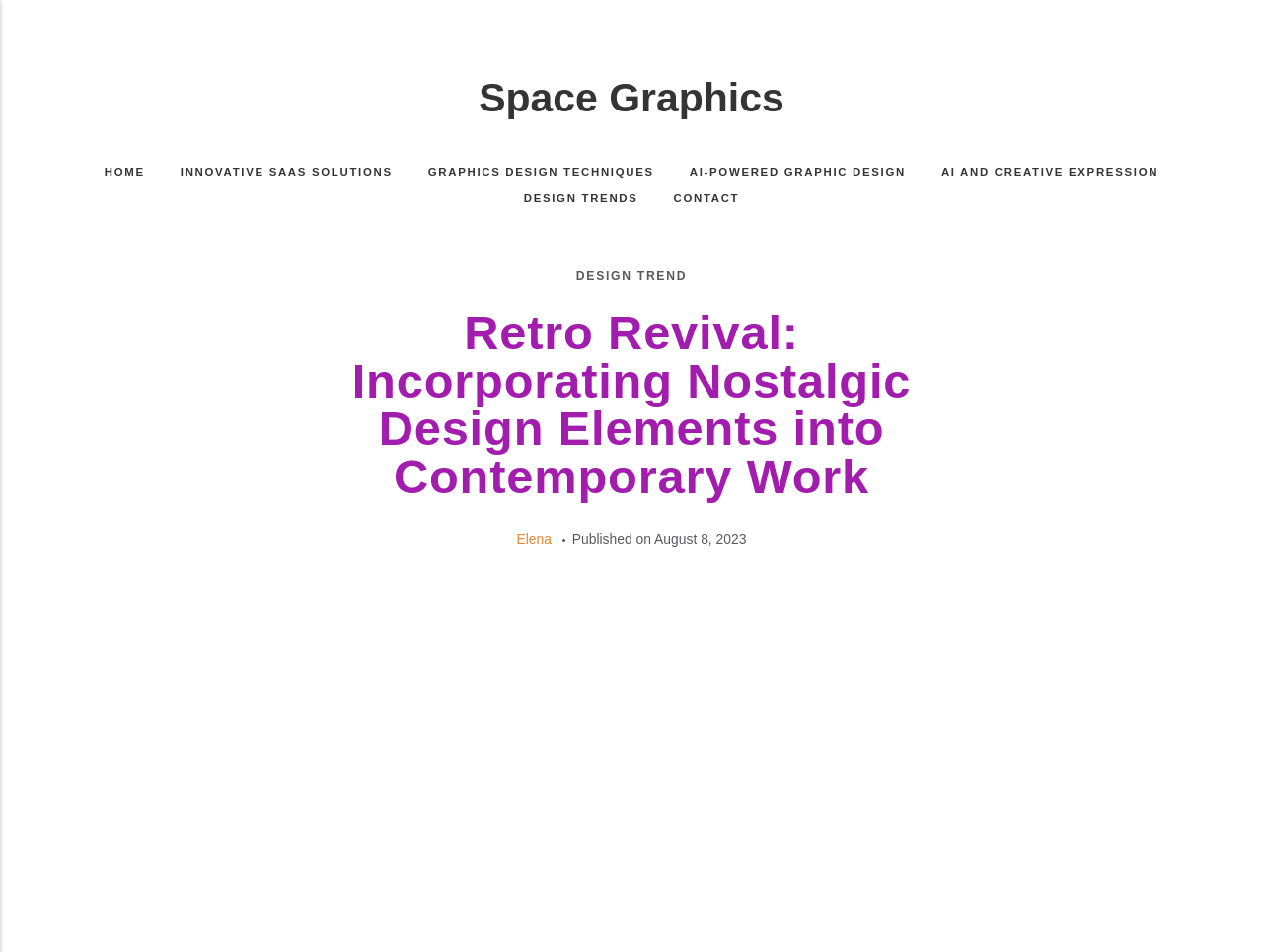Bounding box coordinates are given in the format (top-left x, top-left y, bottom-right x, bottom-right y). All values should be floating point numbers between 0 and 1. Provide the bounding box coordinate for the UI element described as: Graphics design techniques

[0.325, 0.171, 0.532, 0.19]